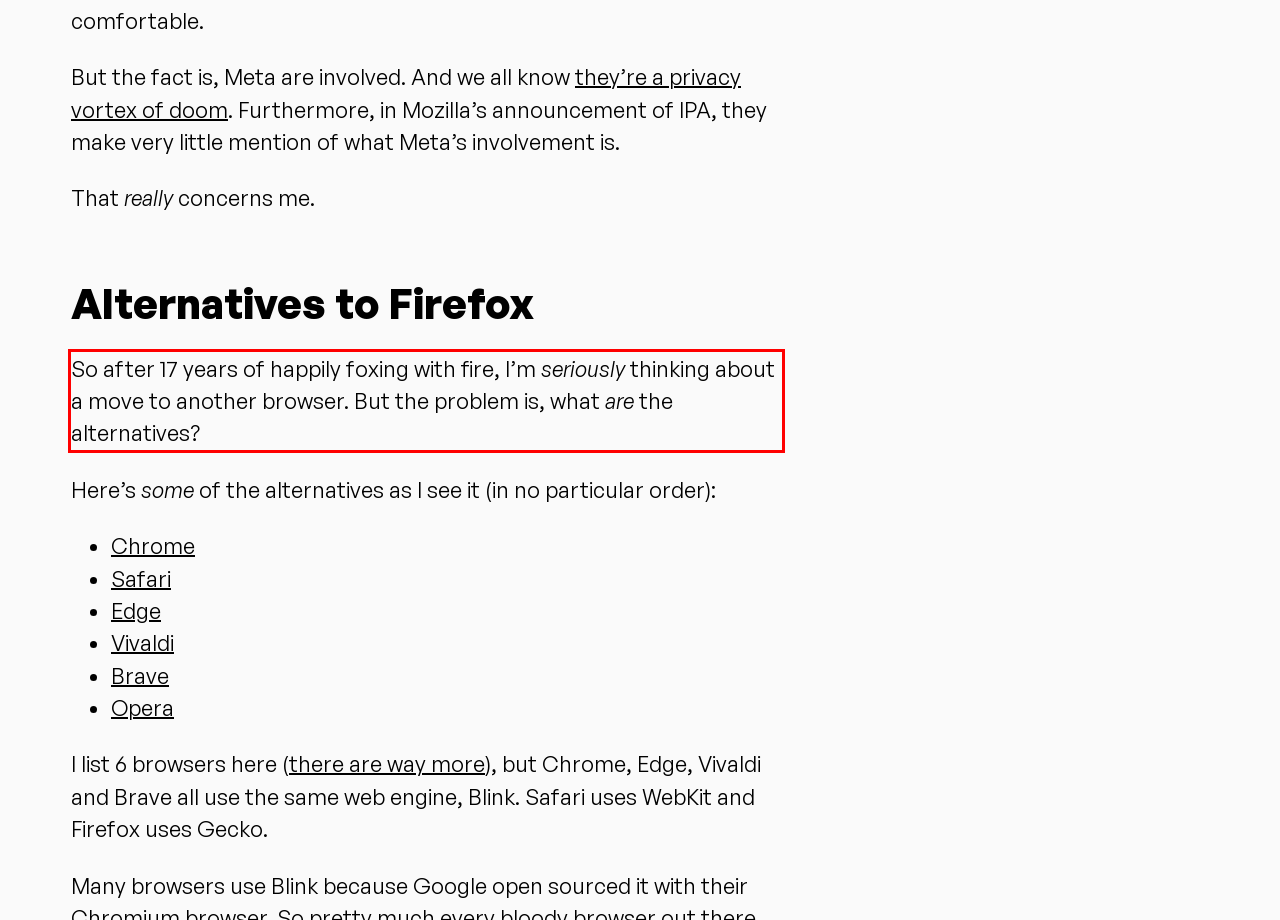There is a UI element on the webpage screenshot marked by a red bounding box. Extract and generate the text content from within this red box.

So after 17 years of happily foxing with fire, I’m seriously thinking about a move to another browser. But the problem is, what are the alternatives?